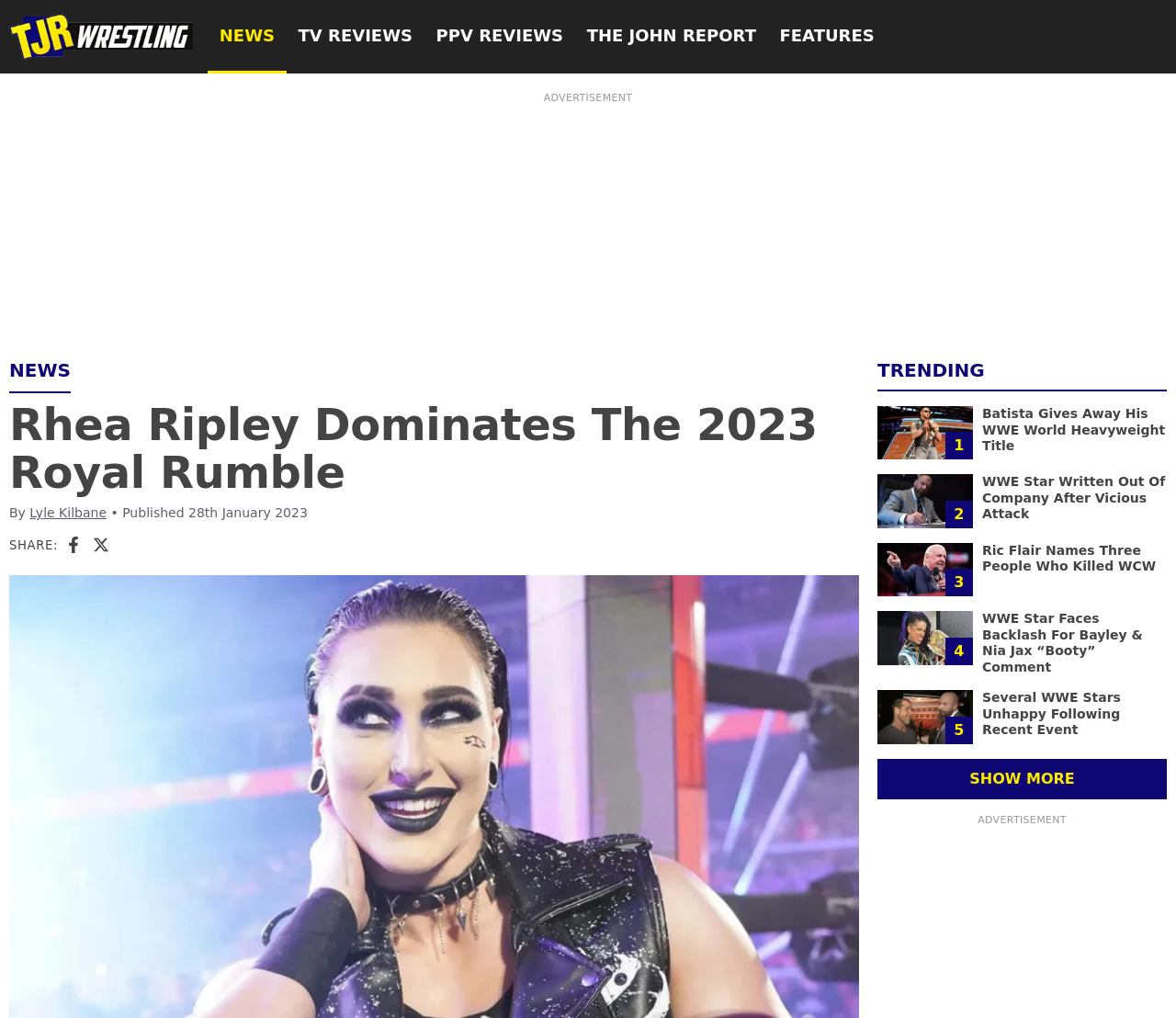Examine the image carefully and respond to the question with a detailed answer: 
How many images are there in the trending stories section?

There are five images in the trending stories section, each corresponding to a different WWE-related news story, featuring images of WWE stars such as Batista, Triple H, Ric Flair, Bayley, and Shawn Michaels.